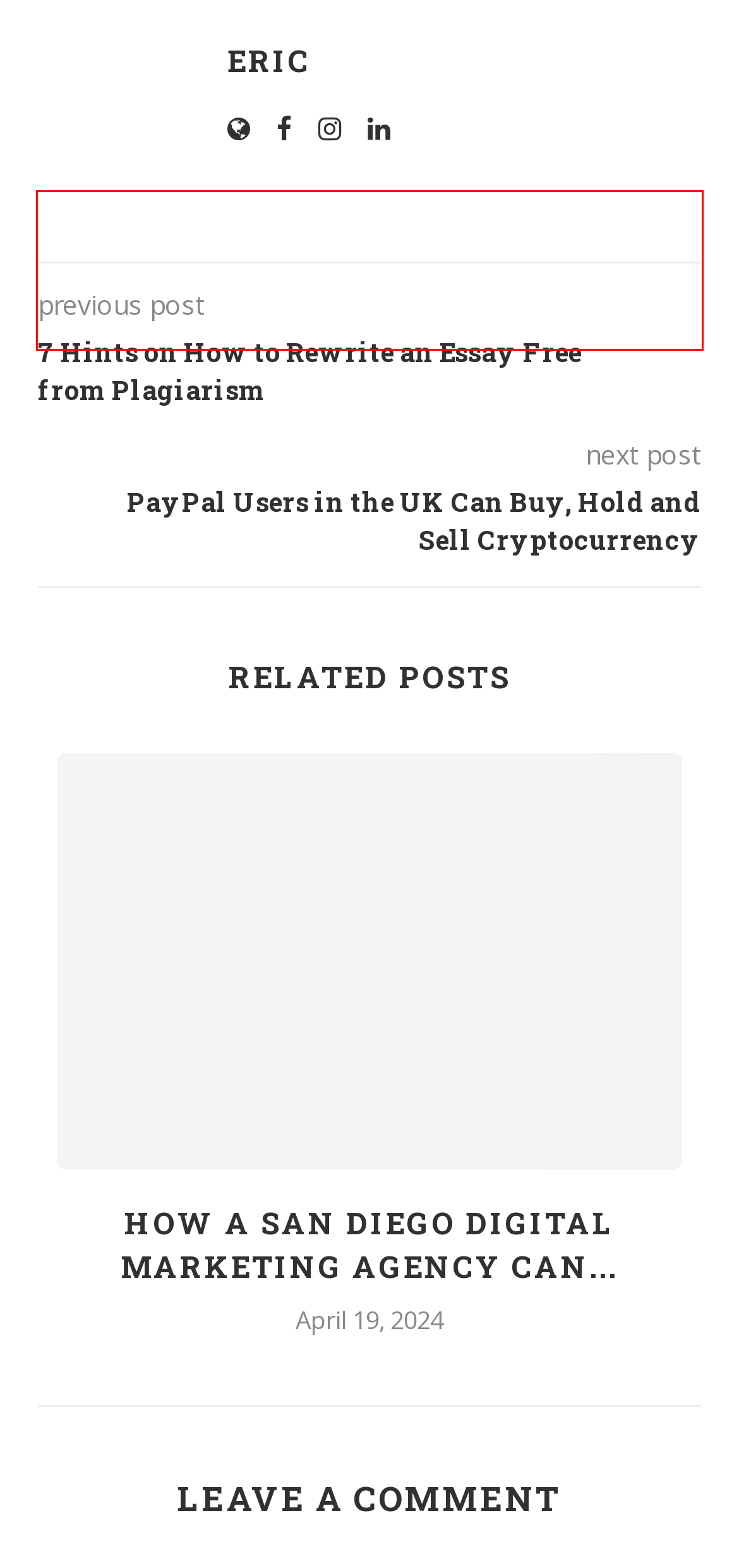Examine the screenshot of the webpage, locate the red bounding box, and perform OCR to extract the text contained within it.

This method may seem a little cumbersome for newbies, but if you have a large audience then this method will really work for you.